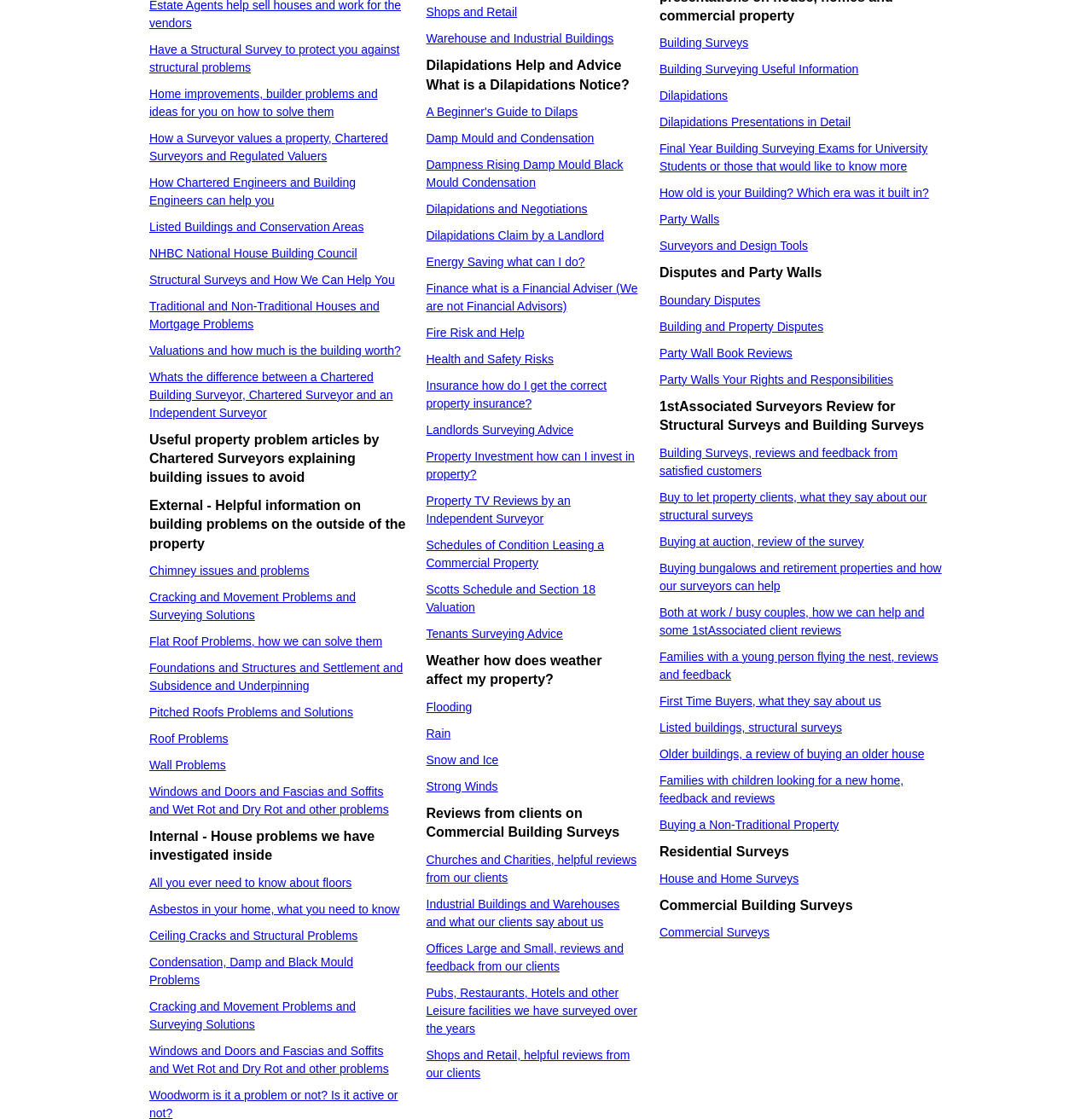Locate the bounding box coordinates of the element I should click to achieve the following instruction: "Explore 'Reviews from clients on Commercial Building Surveys'".

[0.39, 0.719, 0.585, 0.753]